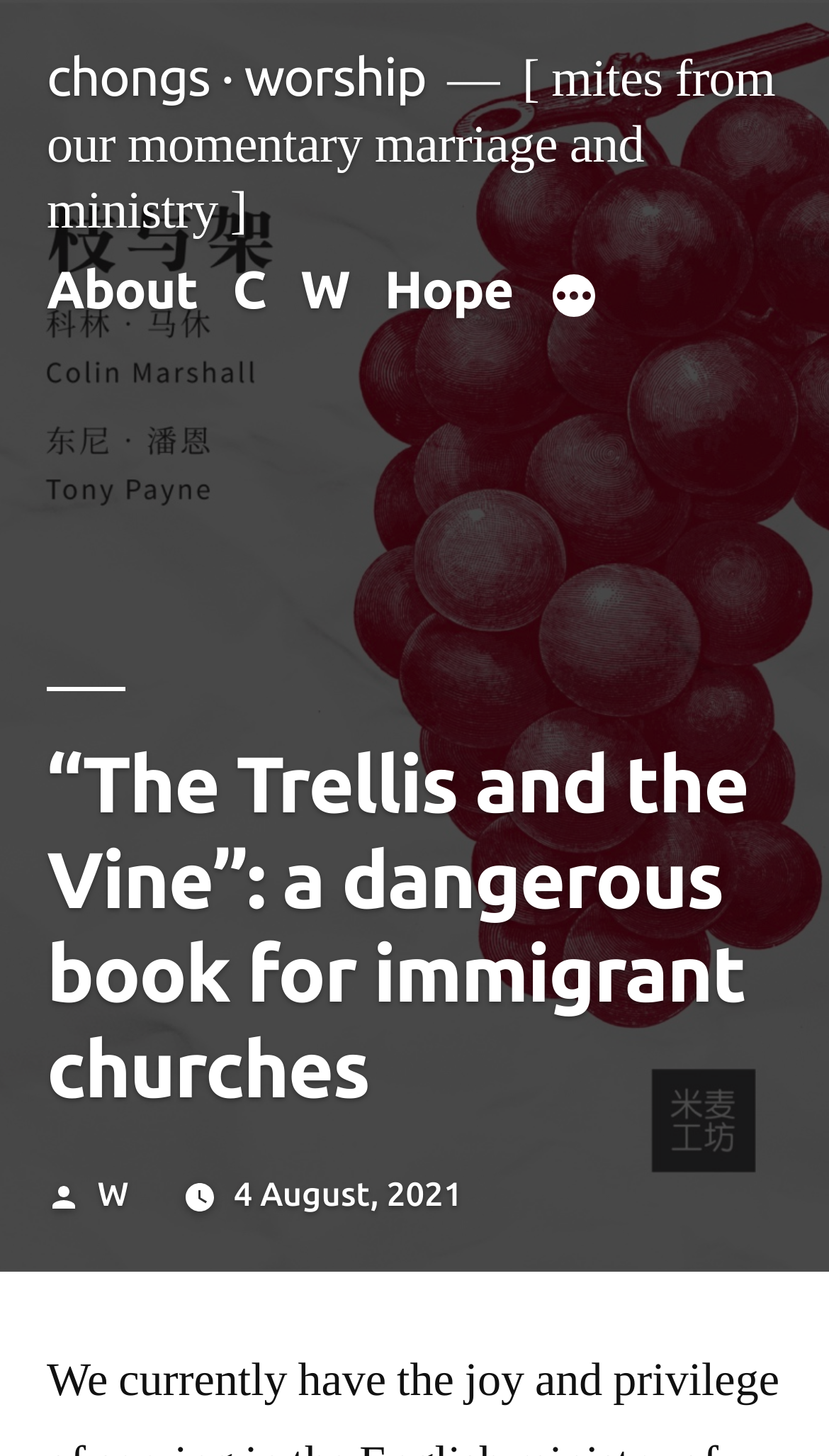Analyze and describe the webpage in a detailed narrative.

The webpage appears to be a blog post or article page. At the top, there is a link to "chongs · worship" on the left side, and a block of text that reads "mites from our momentary marriage and ministry" next to it, taking up most of the top section. 

Below this, there is a top menu navigation bar with five links: "About", "C", "W", "Hope", and a "More" button that has a dropdown menu. These links are aligned horizontally and take up about half of the width of the page.

The main content of the page is a heading that reads "“The Trellis and the Vine”: a dangerous book for immigrant churches", which is centered and takes up most of the middle section of the page.

At the bottom, there is a section with the text "Posted by" followed by a link to "W" and another link to the date "4 August, 2021".